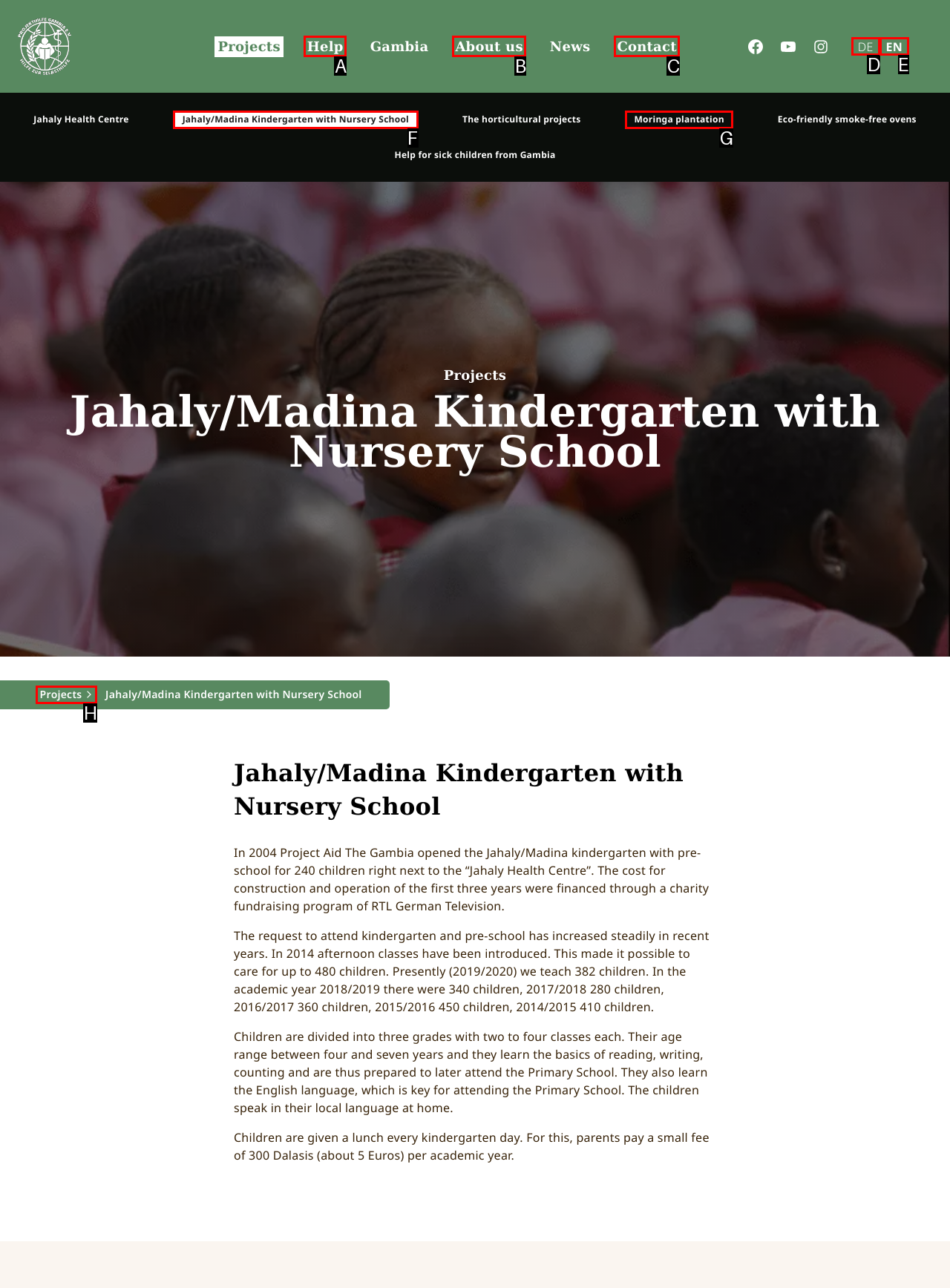Refer to the element description: Moringa plantation and identify the matching HTML element. State your answer with the appropriate letter.

G